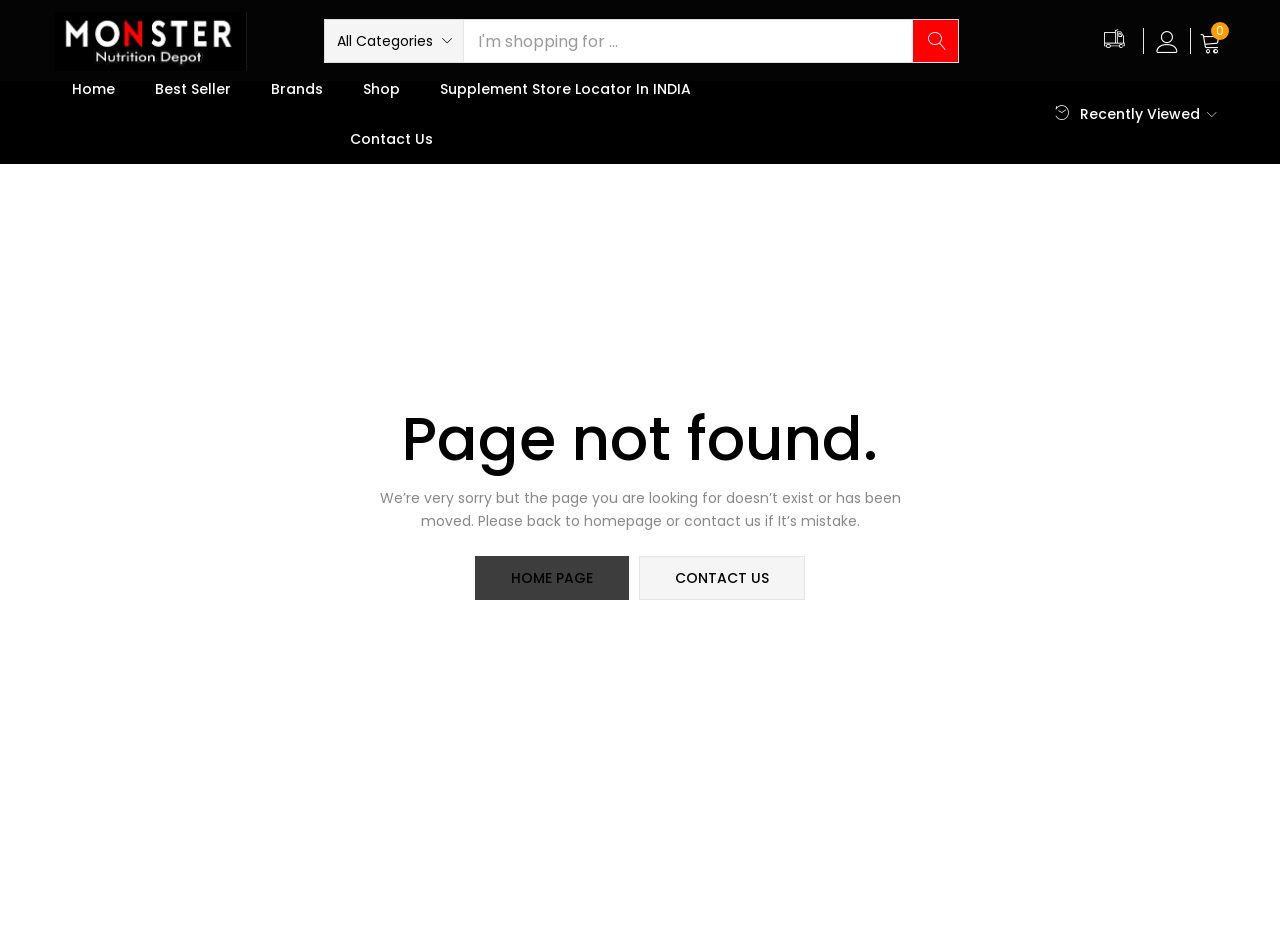Pinpoint the bounding box coordinates of the clickable area needed to execute the instruction: "View all categories". The coordinates should be specified as four float numbers between 0 and 1, i.e., [left, top, right, bottom].

[0.254, 0.021, 0.362, 0.066]